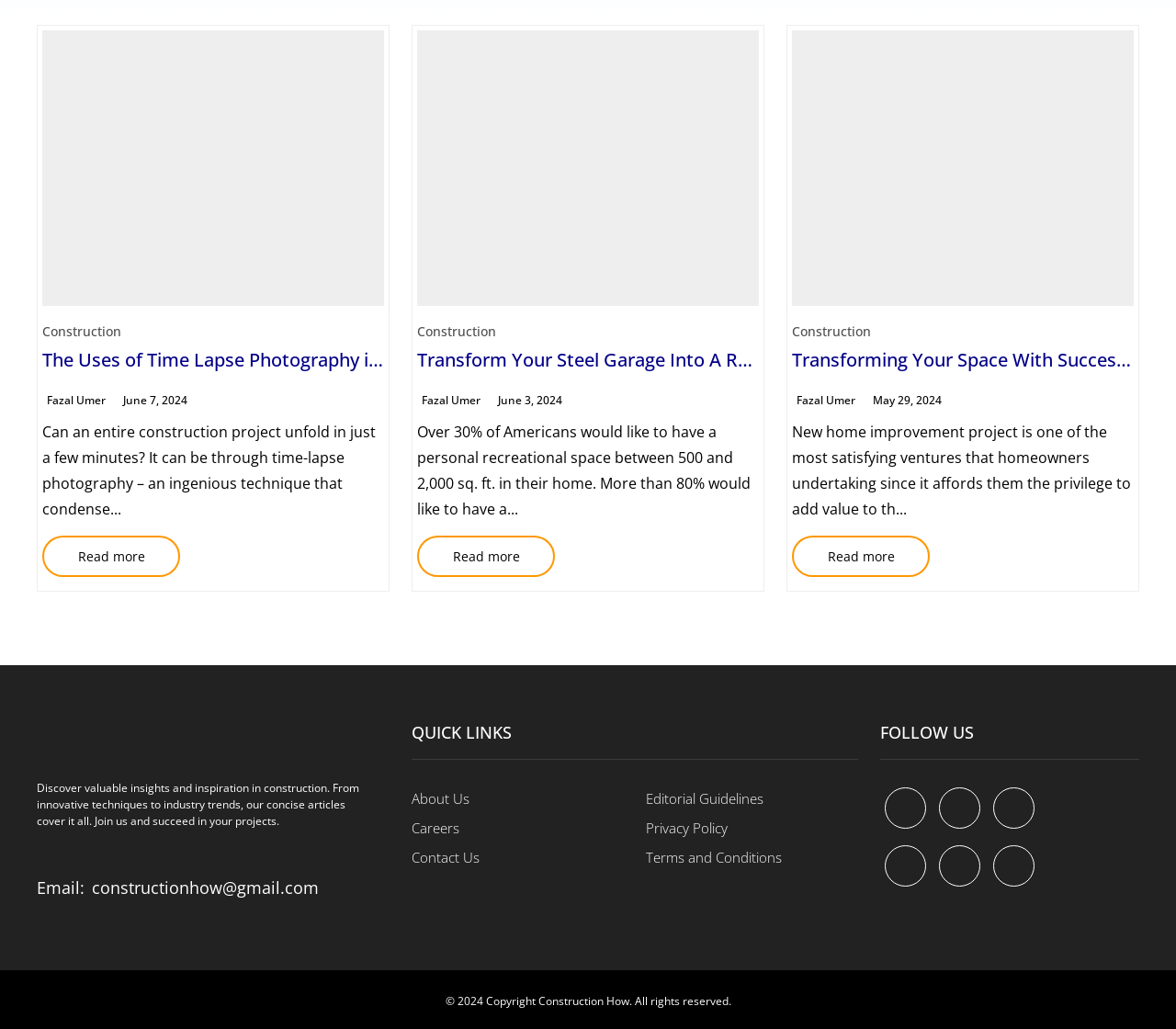Determine the bounding box for the HTML element described here: "Terms and Conditions". The coordinates should be given as [left, top, right, bottom] with each number being a float between 0 and 1.

[0.549, 0.824, 0.665, 0.842]